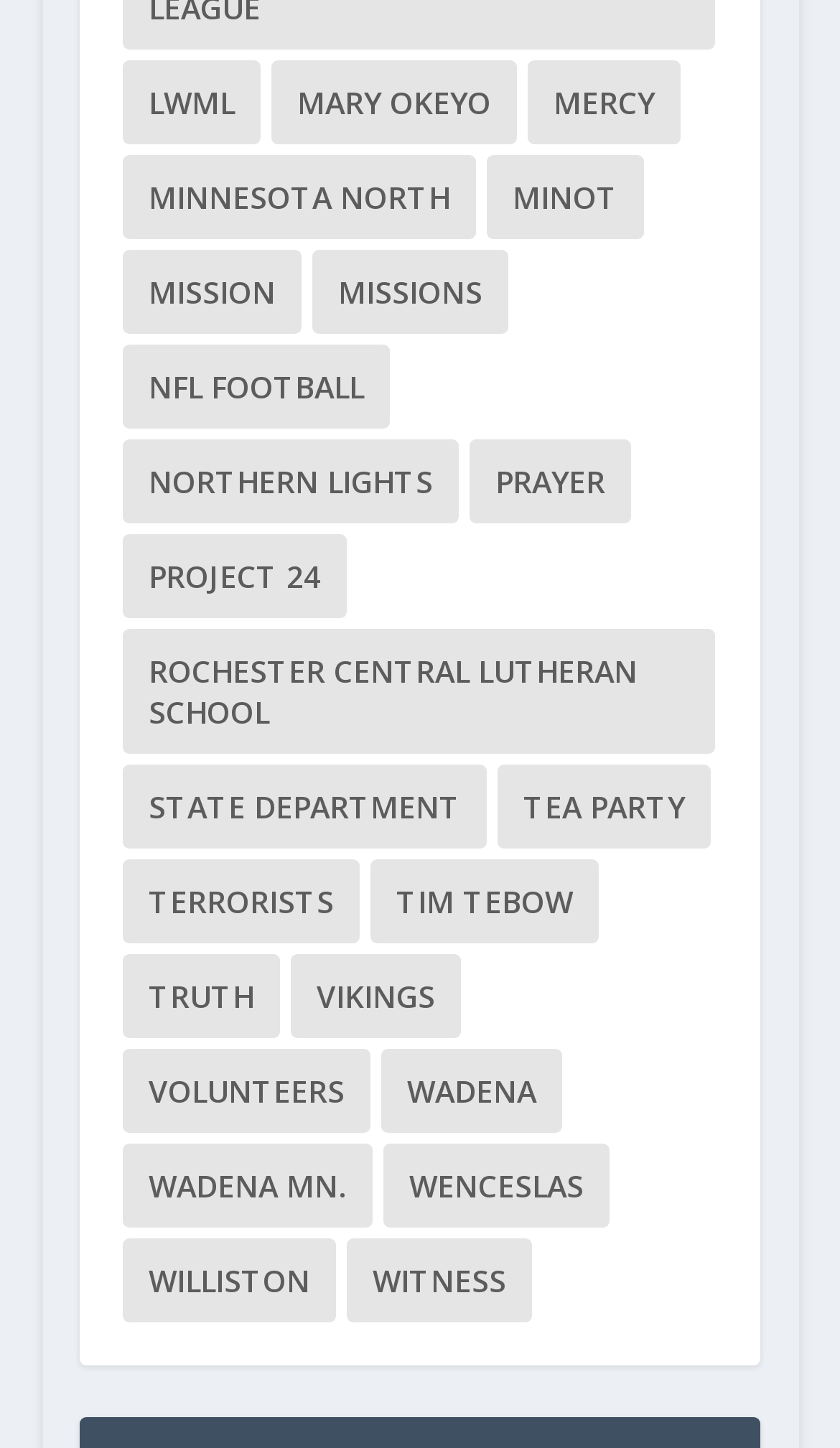Show the bounding box coordinates of the element that should be clicked to complete the task: "Visit Wadena MN".

[0.146, 0.79, 0.444, 0.848]